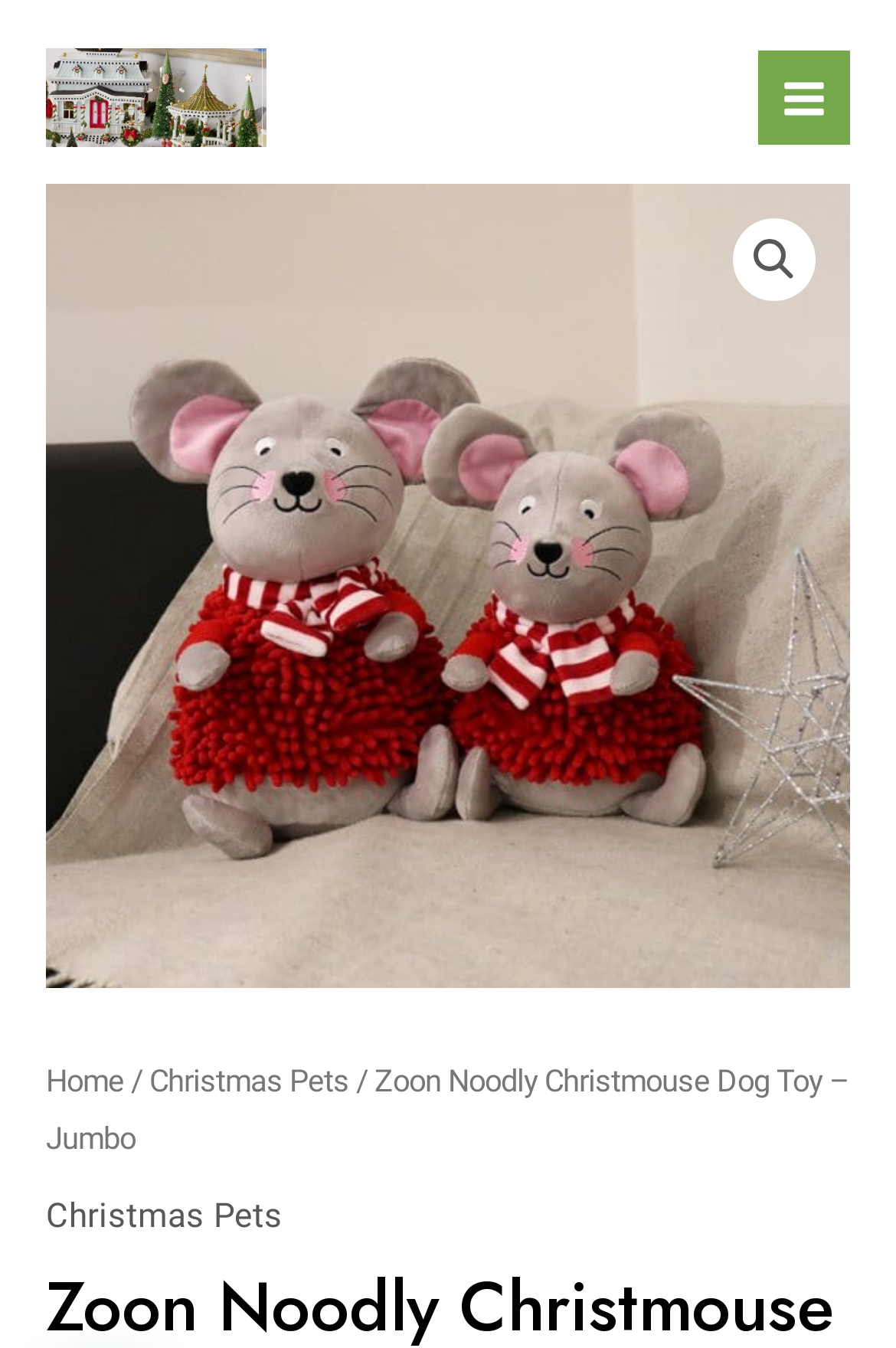What is the name of the dog toy?
Refer to the image and give a detailed response to the question.

I found the answer by looking at the breadcrumb navigation section, where it says 'Zoon Noodly Christmouse Dog Toy – Jumbo'. This suggests that the webpage is about a specific product, and the name of the product is 'Zoon Noodly Christmouse Dog Toy'.